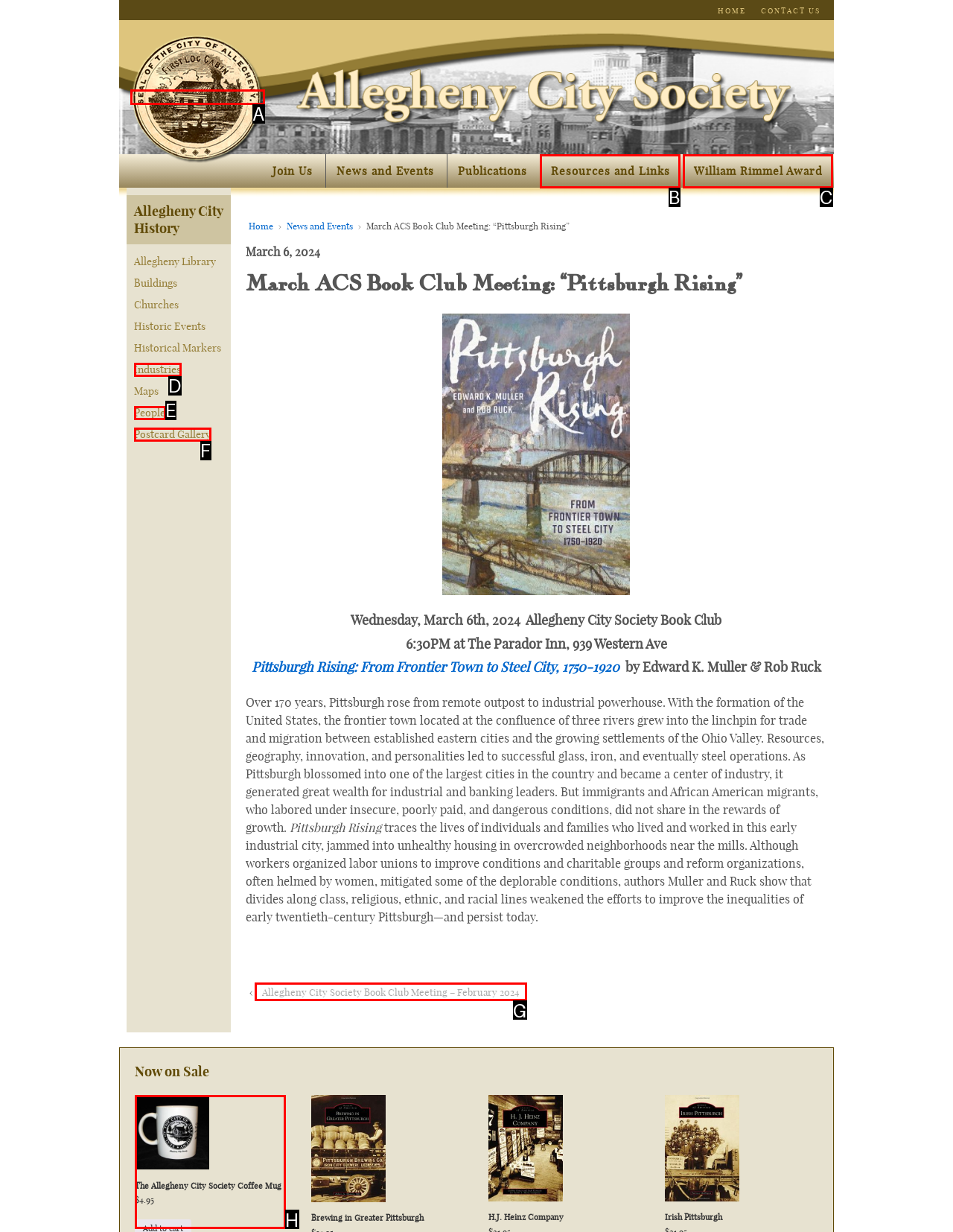Identify the option that corresponds to the given description: Resources and Links. Reply with the letter of the chosen option directly.

B